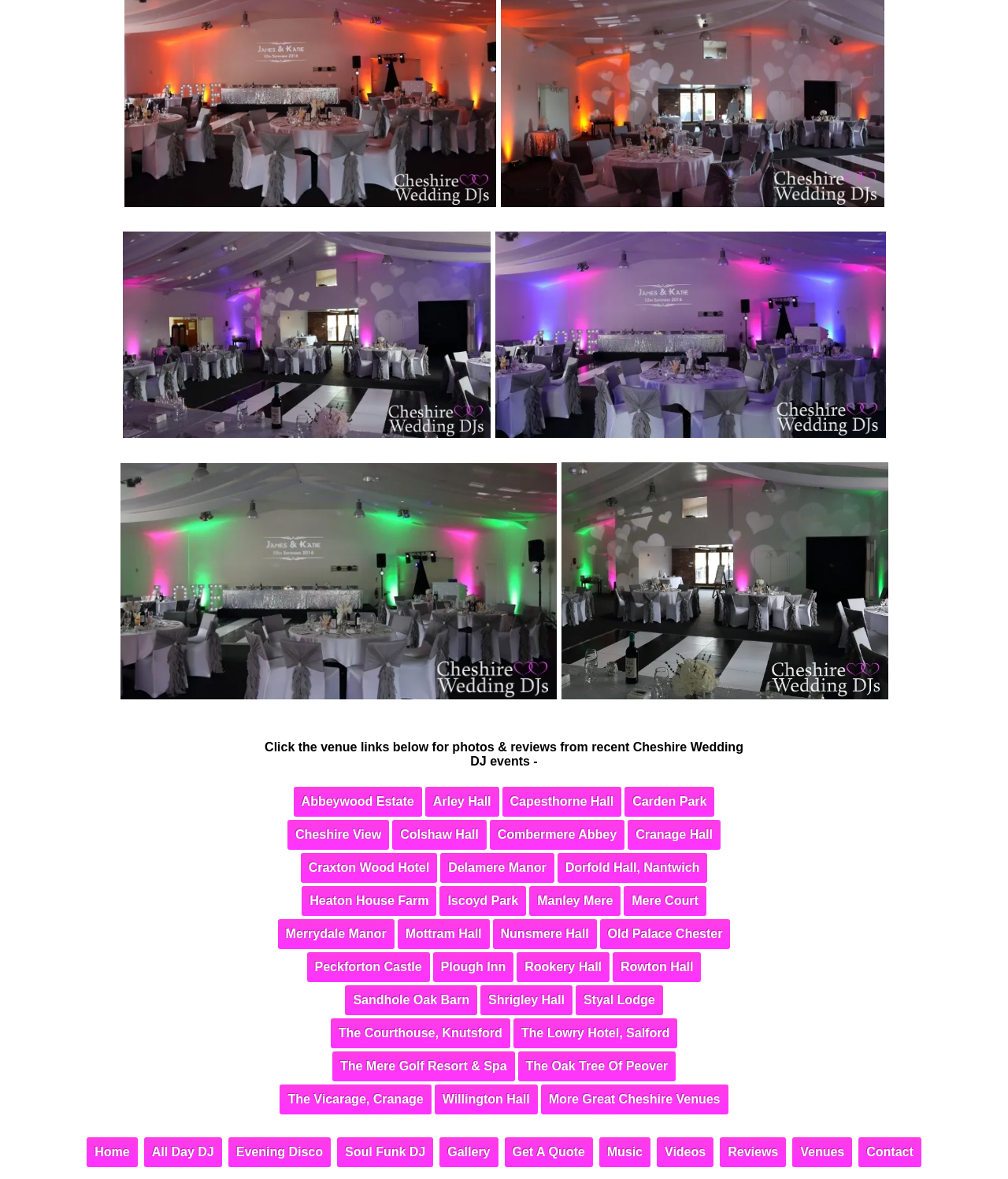How many venue links are there?
Please provide a comprehensive answer based on the information in the image.

I counted the number of links with venue names, starting from 'Abbeywood Estate' to 'Willington Hall', and then the 'More Great Cheshire Venues' link, which totals 34 links.